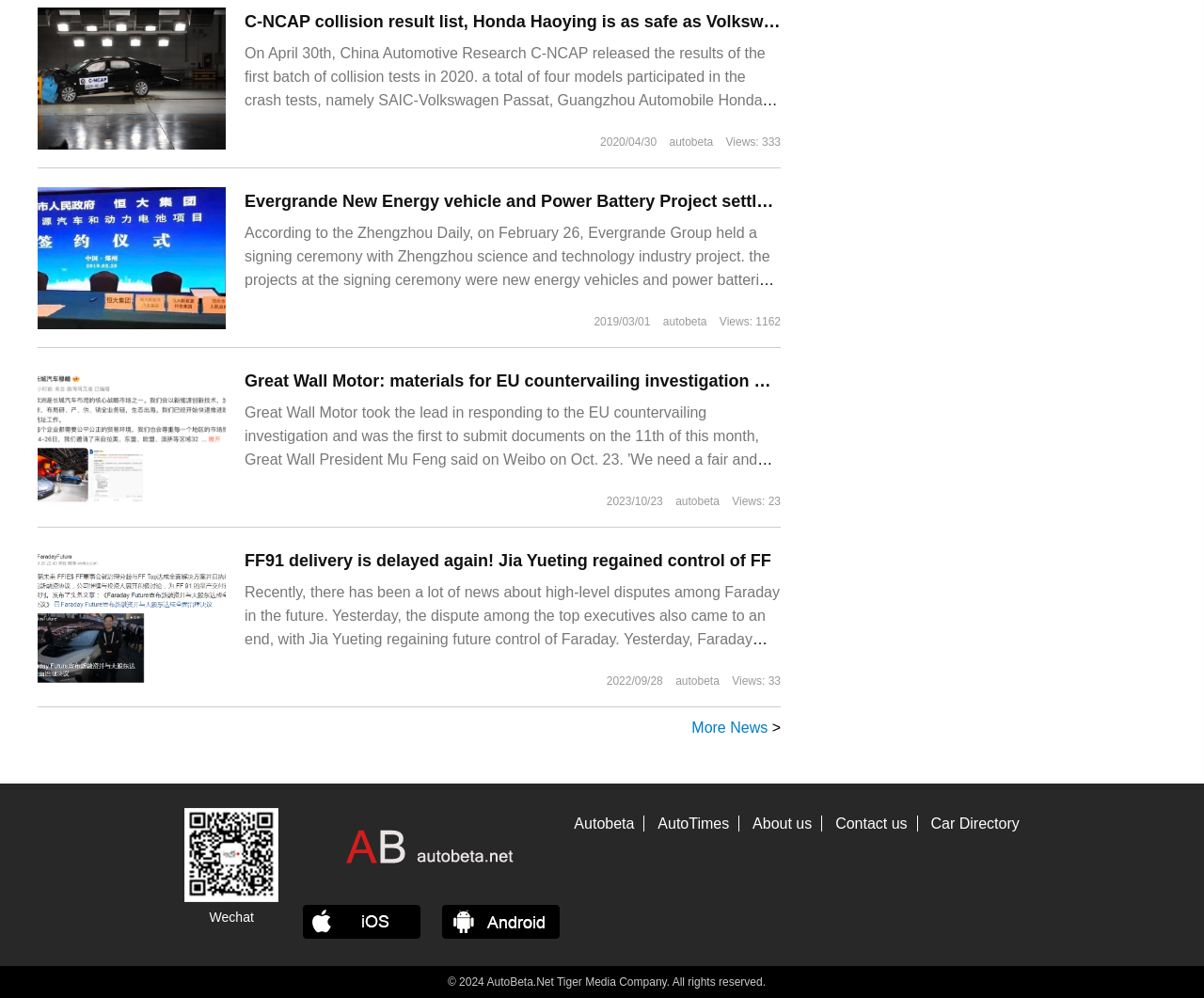Please determine the bounding box coordinates of the element's region to click for the following instruction: "Visit the 'Autobeta' website".

[0.469, 0.817, 0.535, 0.833]